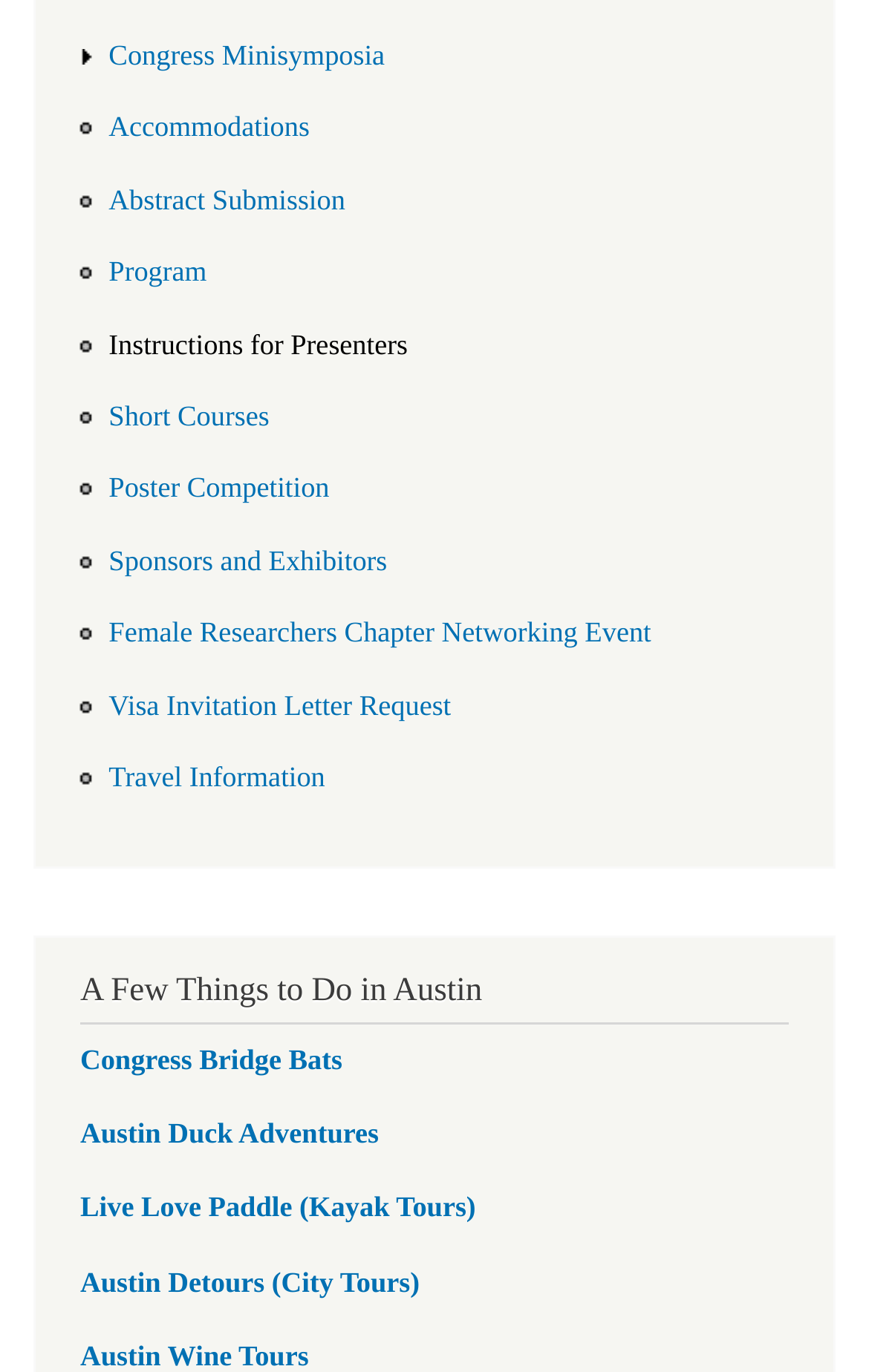Please specify the coordinates of the bounding box for the element that should be clicked to carry out this instruction: "View Congress Minisymposia". The coordinates must be four float numbers between 0 and 1, formatted as [left, top, right, bottom].

[0.125, 0.013, 0.443, 0.068]